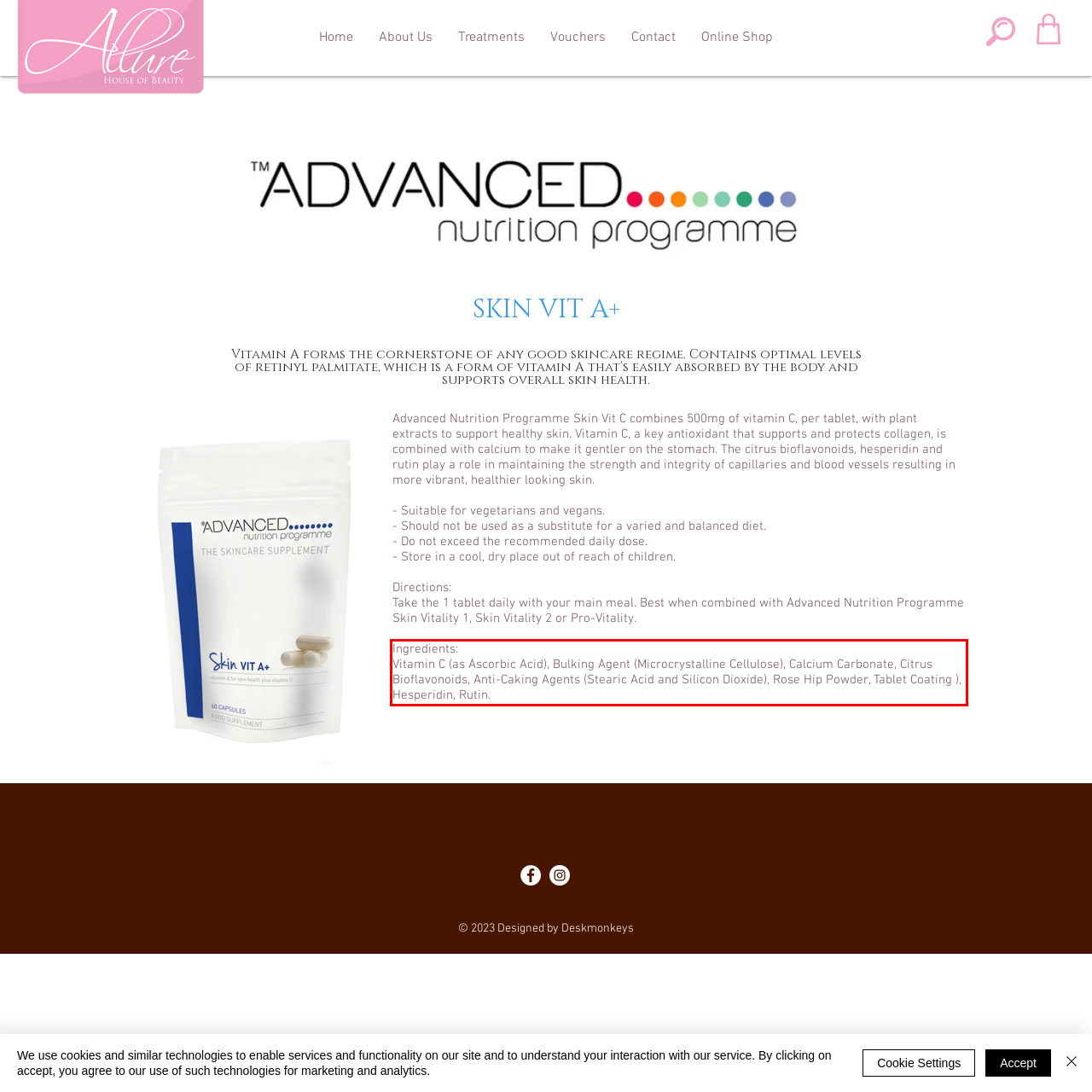You are provided with a screenshot of a webpage containing a red bounding box. Please extract the text enclosed by this red bounding box.

Ingredients: Vitamin C (as Ascorbic Acid), Bulking Agent (Microcrystalline Cellulose), Calcium Carbonate, Citrus Bioflavonoids, Anti-Caking Agents (Stearic Acid and Silicon Dioxide), Rose Hip Powder, Tablet Coating ), Hesperidin, Rutin.